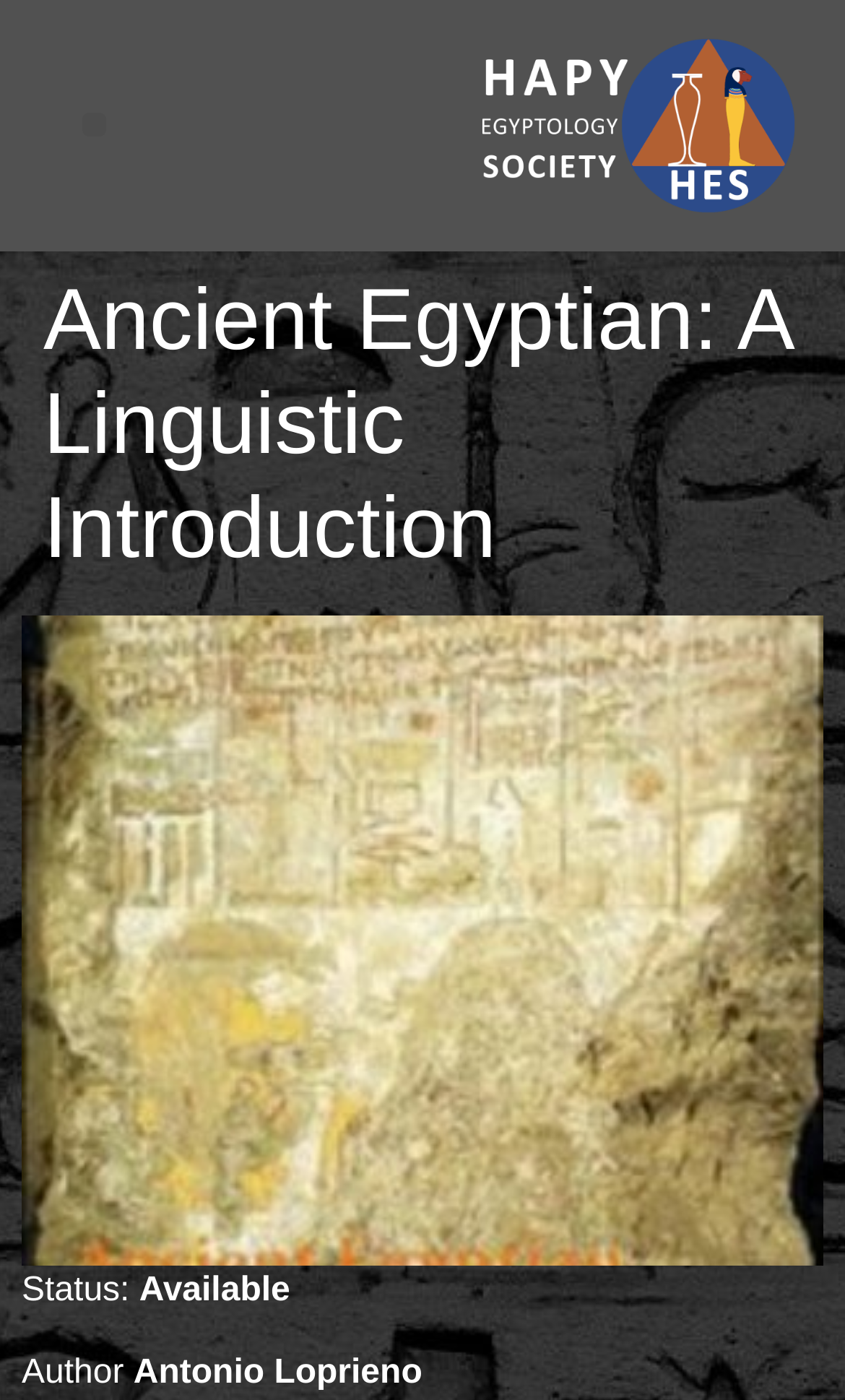With reference to the screenshot, provide a detailed response to the question below:
What is the status of the book?

I found the status of the book by looking at the text 'Status:' and its corresponding value 'Available' which is located below the header.